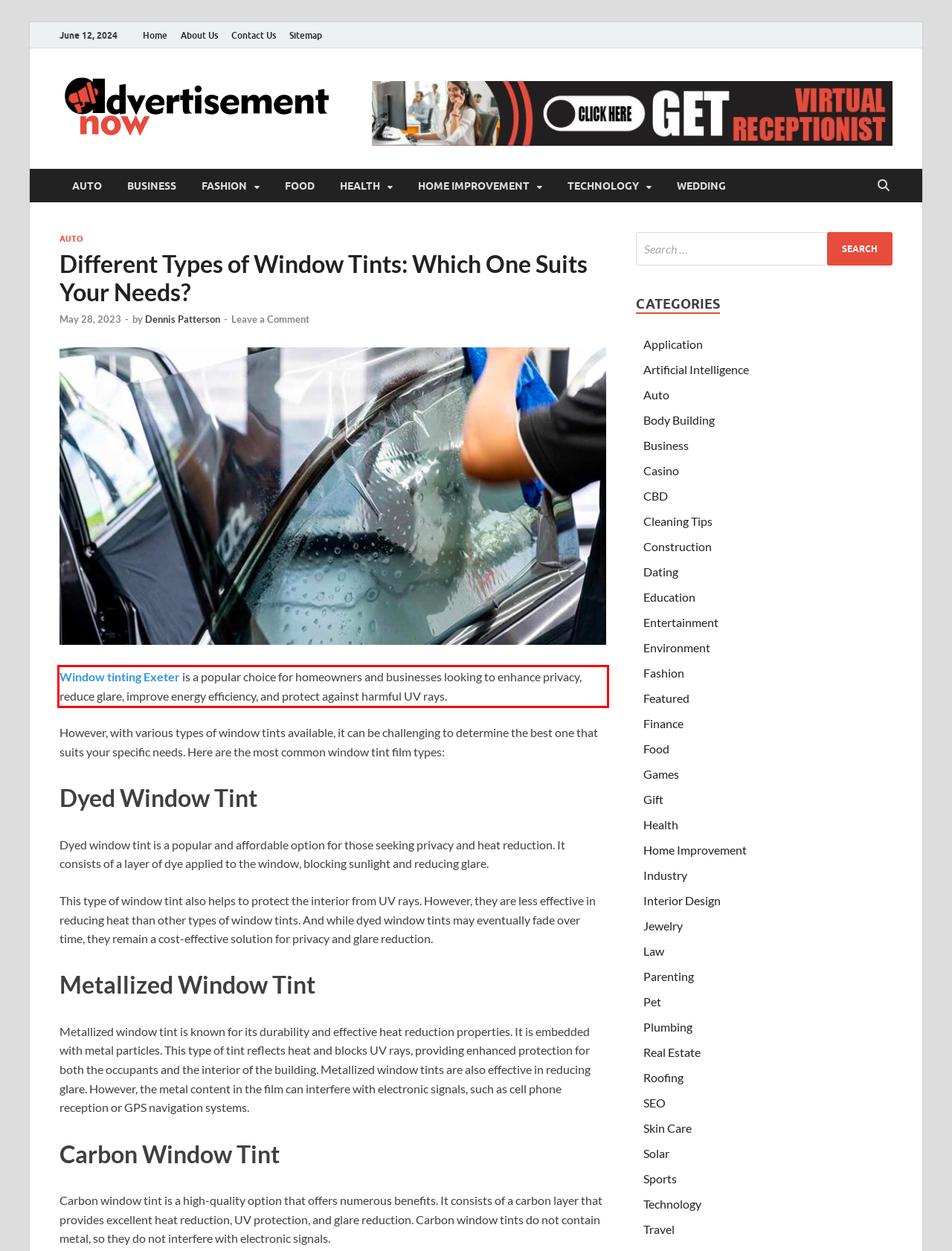Using the provided screenshot of a webpage, recognize and generate the text found within the red rectangle bounding box.

Window tinting Exeter is a popular choice for homeowners and businesses looking to enhance privacy, reduce glare, improve energy efficiency, and protect against harmful UV rays.